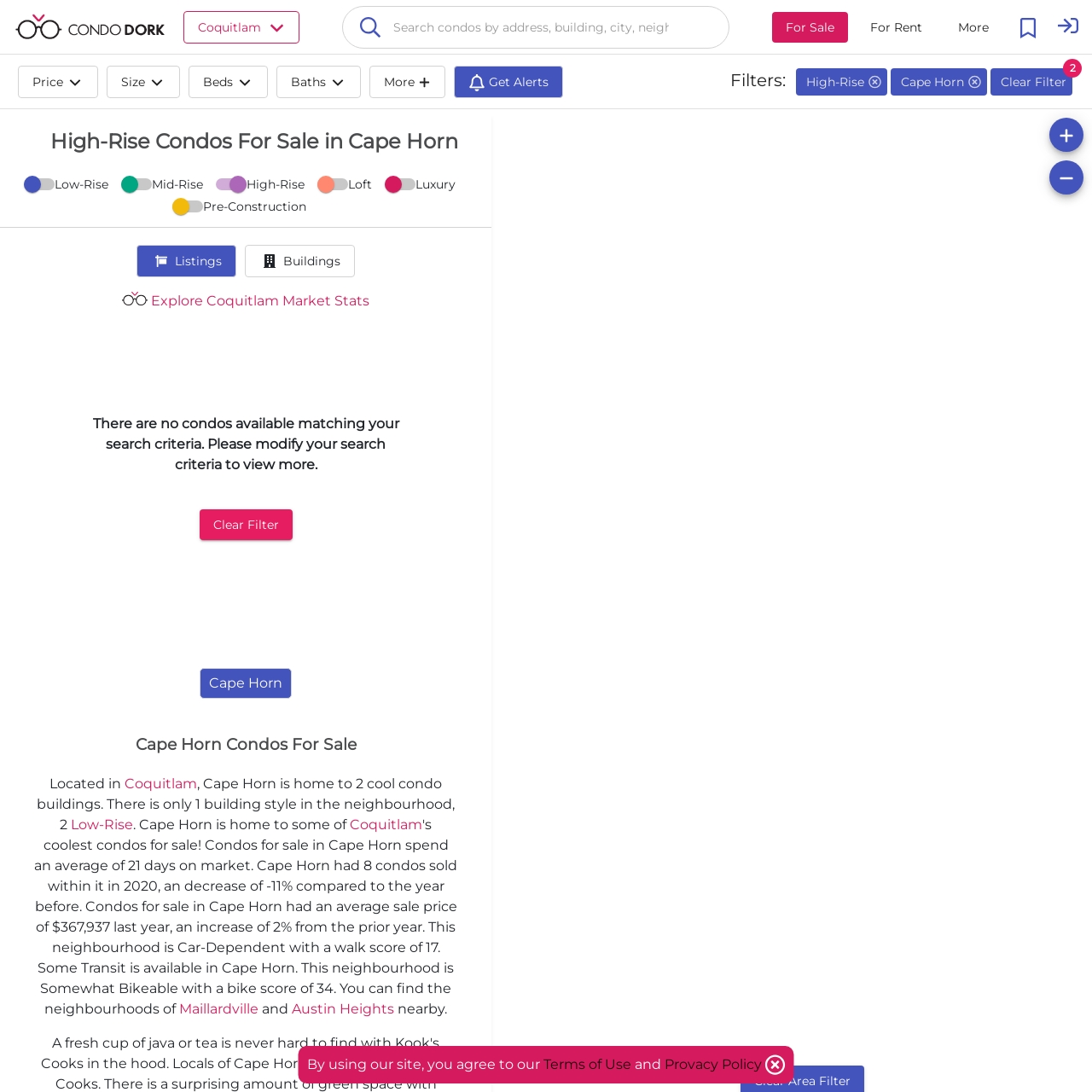How many condo buildings are in Cape Horn?
Please provide a full and detailed response to the question.

According to the webpage, the text 'Cape Horn is home to 2 cool condo buildings.' indicates that there are 2 condo buildings in Cape Horn.